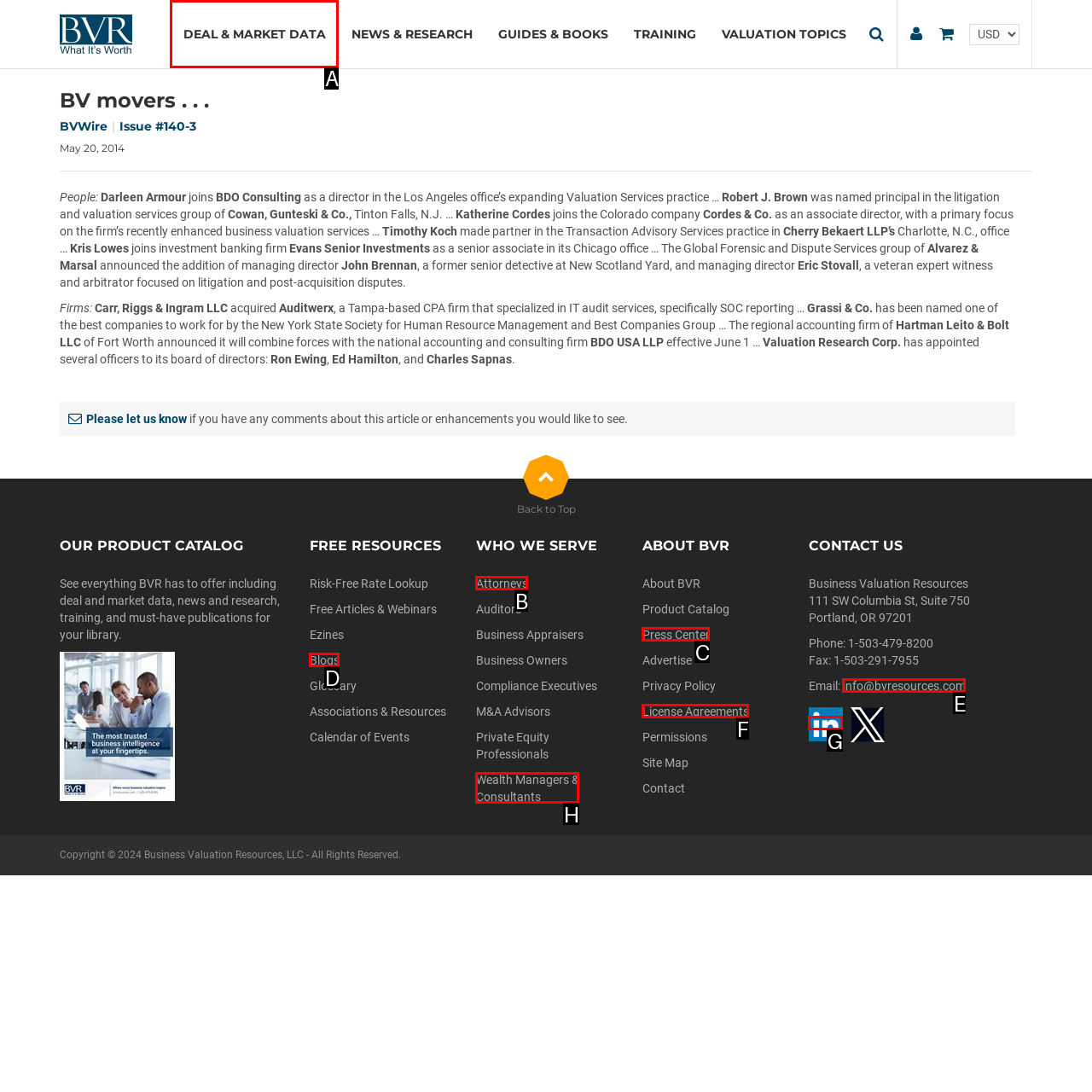Point out the option that needs to be clicked to fulfill the following instruction: View DEAL & MARKET DATA
Answer with the letter of the appropriate choice from the listed options.

A